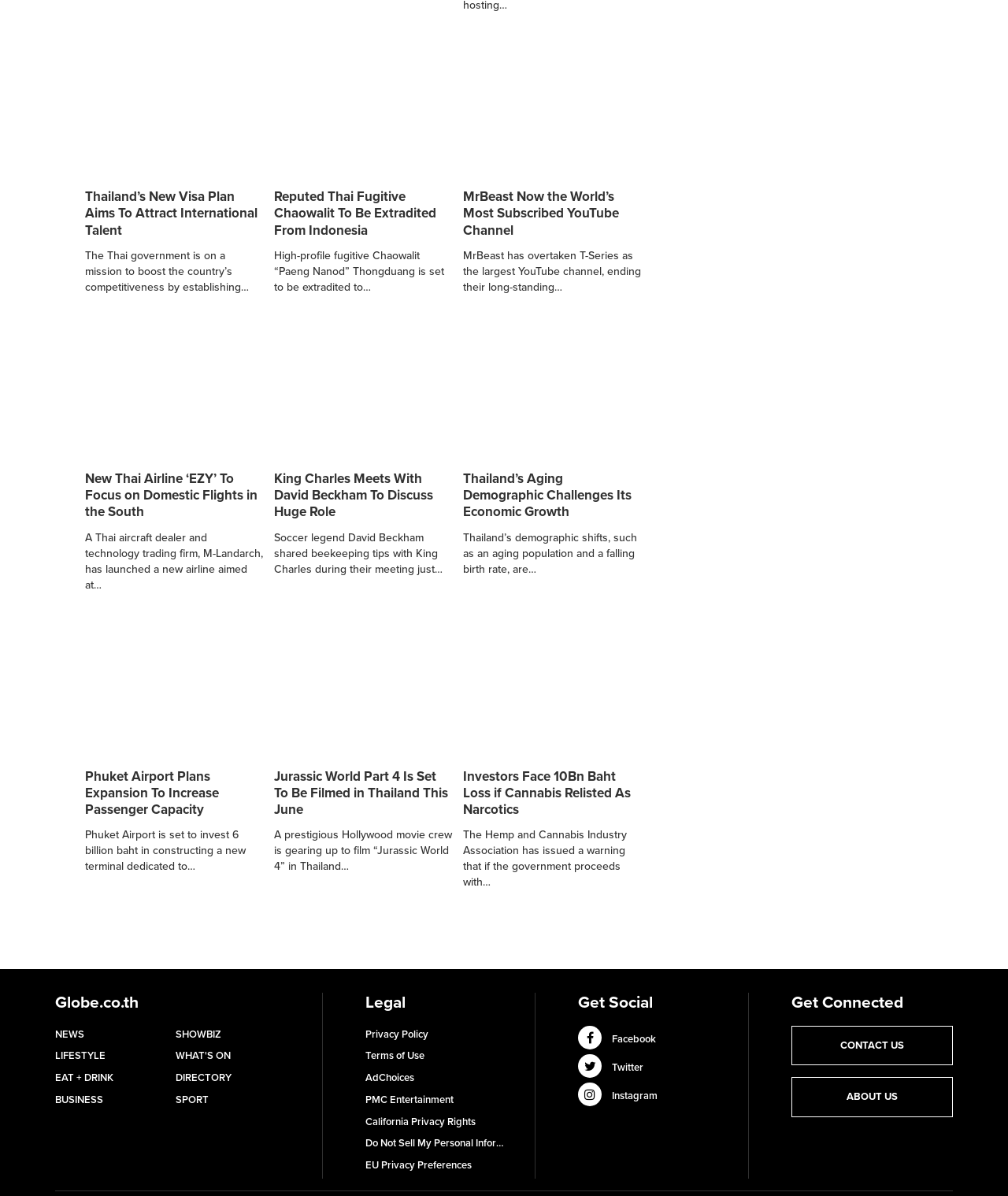What is the last social media platform listed? Look at the image and give a one-word or short phrase answer.

Instagram